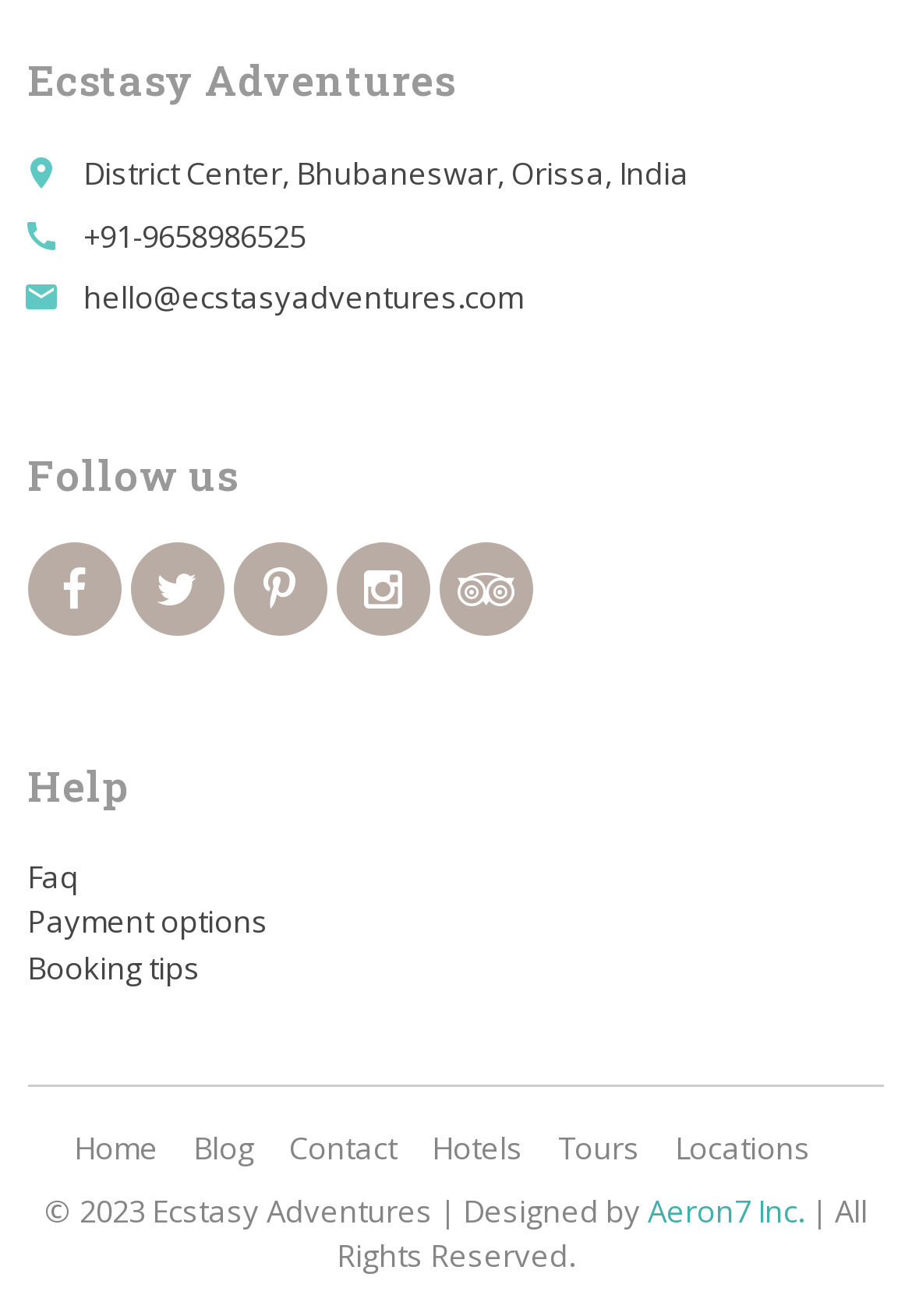Pinpoint the bounding box coordinates of the element to be clicked to execute the instruction: "View contact information".

[0.025, 0.121, 0.079, 0.153]